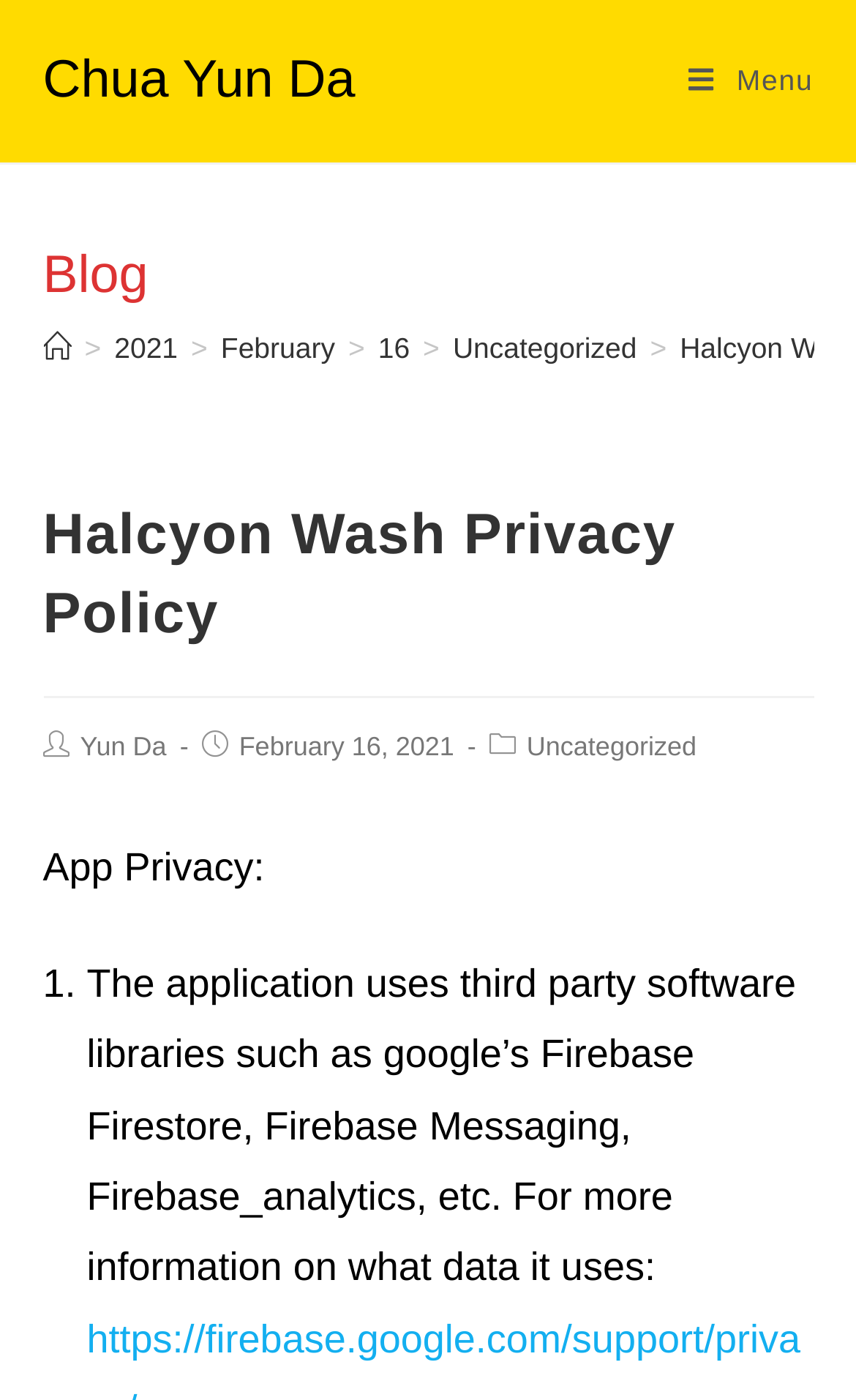What is the date of the post?
Refer to the image and answer the question using a single word or phrase.

February 16, 2021